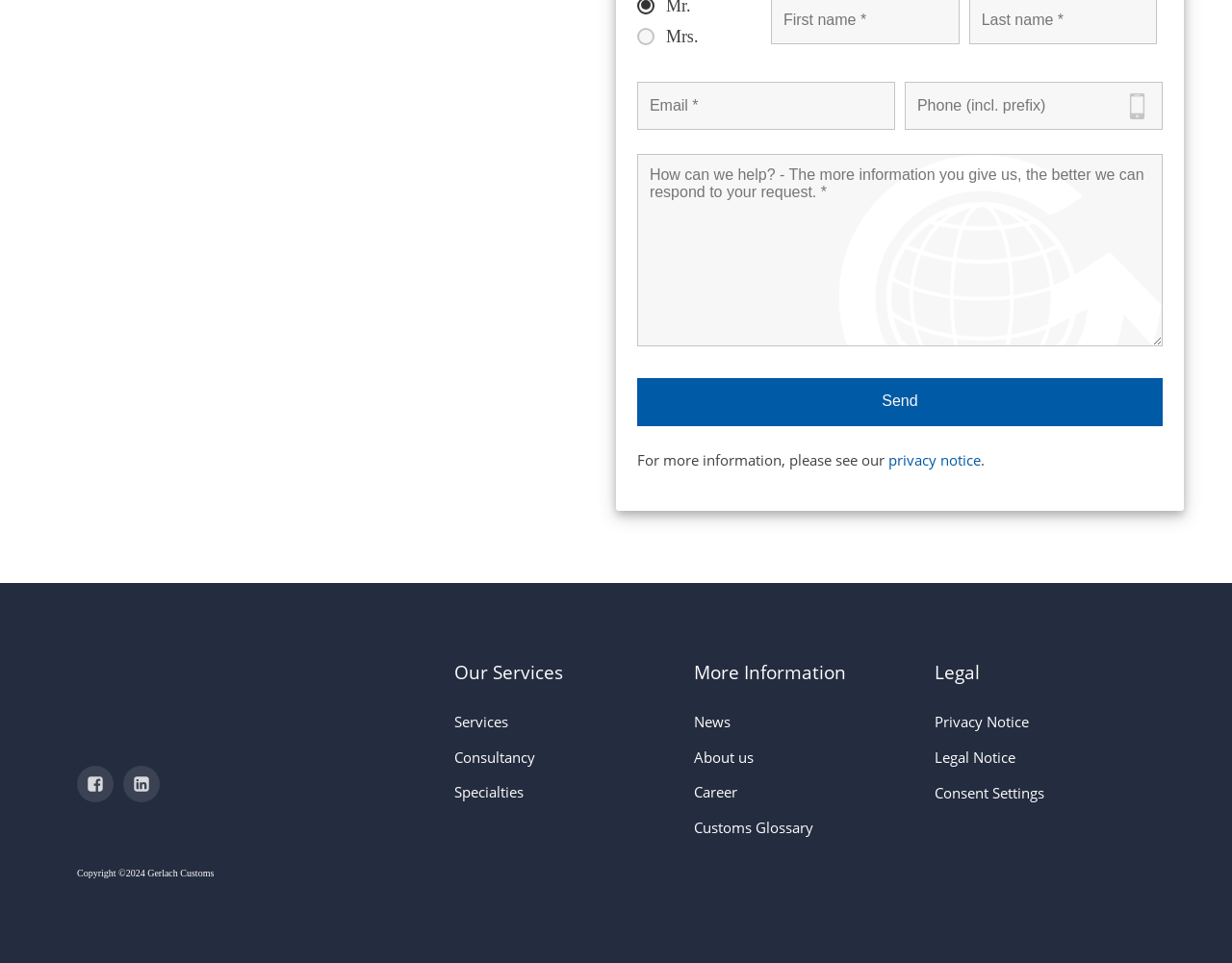What is the purpose of the form on the webpage?
Utilize the information in the image to give a detailed answer to the question.

The form on the webpage contains fields for email, phone, and message, and a 'Send' button, indicating that its purpose is to send a message to the company.